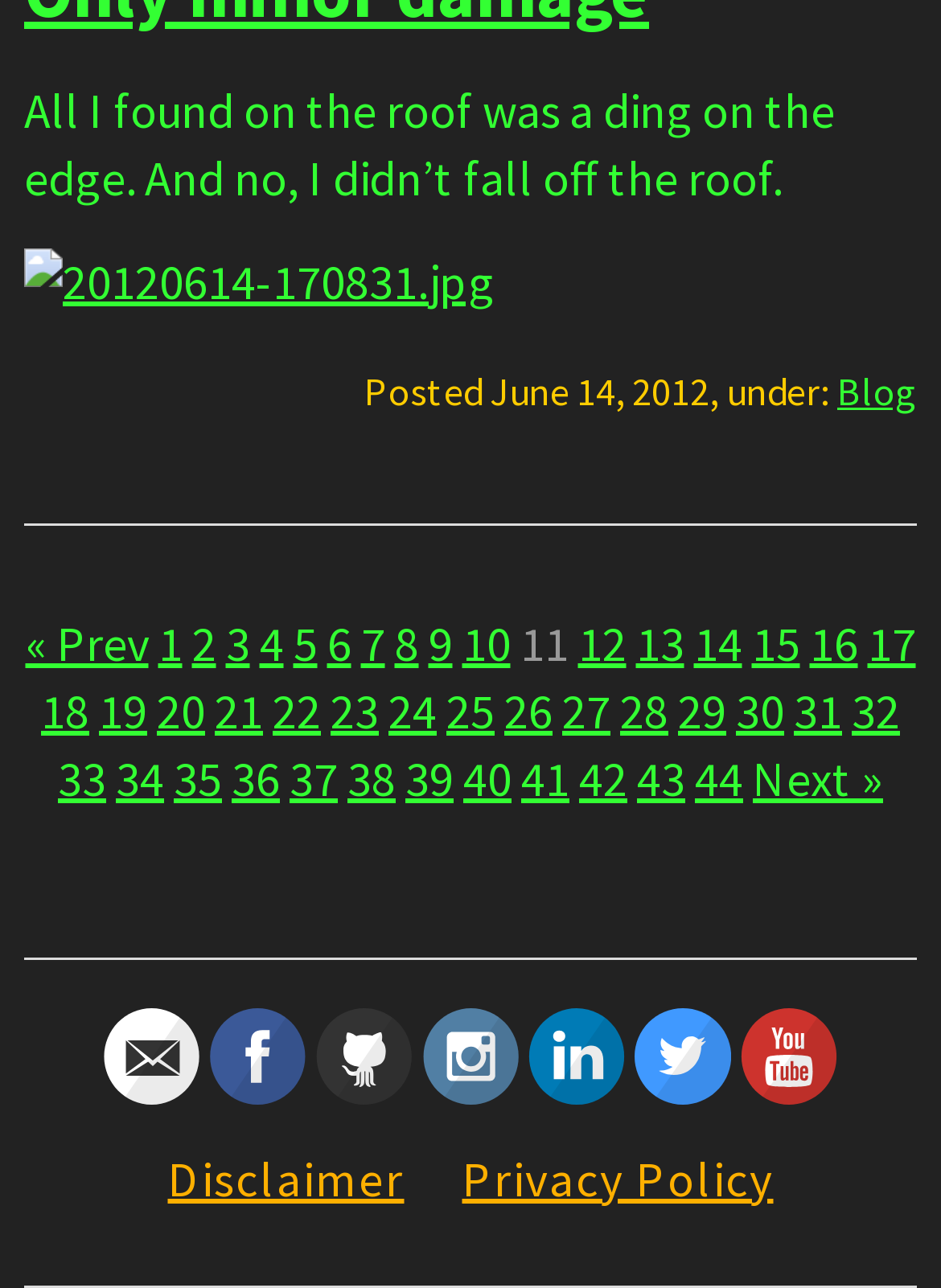Is there a previous blog post?
Please provide a single word or phrase based on the screenshot.

Yes